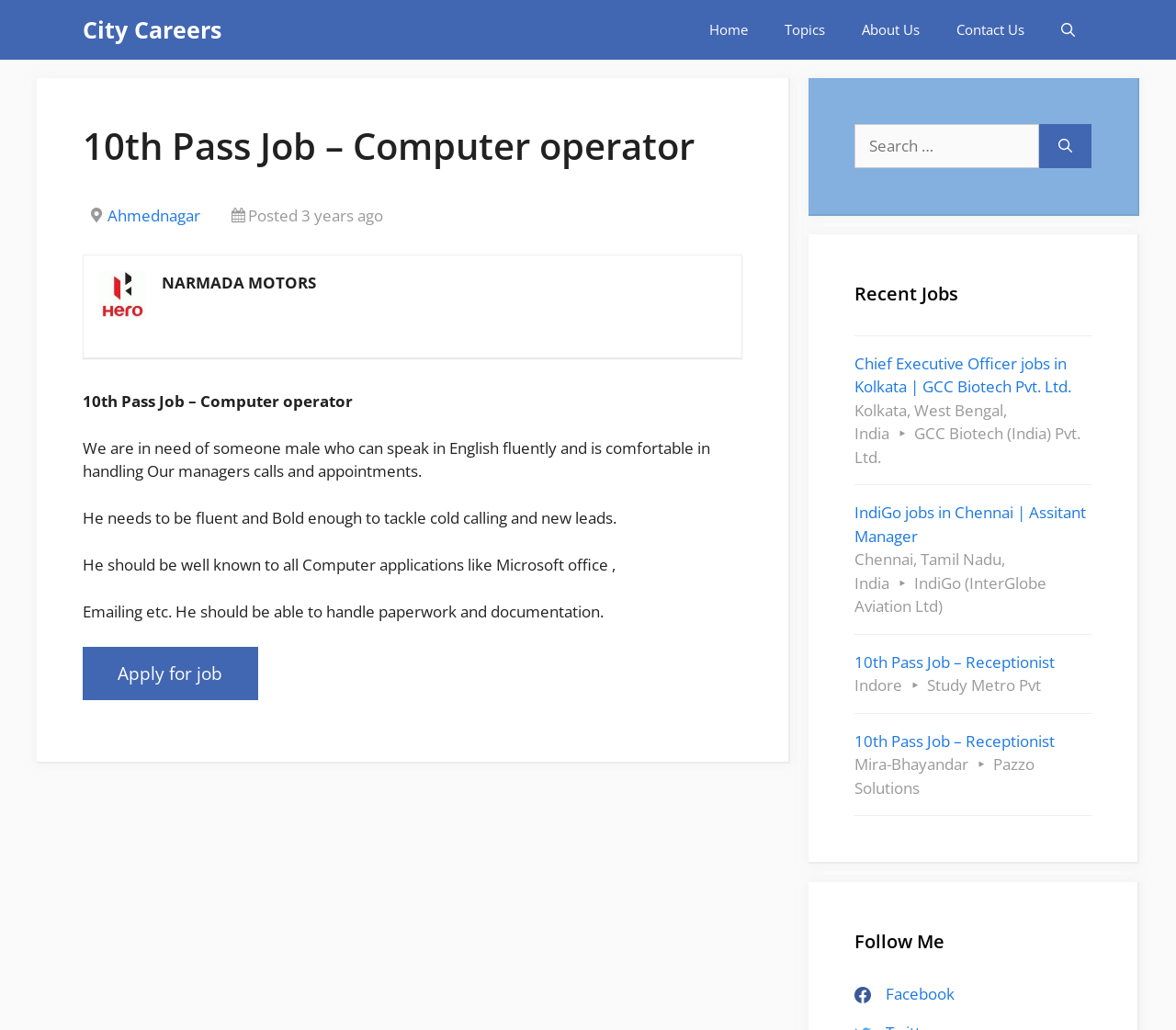With reference to the screenshot, provide a detailed response to the question below:
What is the job title of the current job posting?

The job title can be found in the heading of the article section, which is '10th Pass Job – Computer operator'. This heading is located at the top of the article section and is the main title of the job posting.